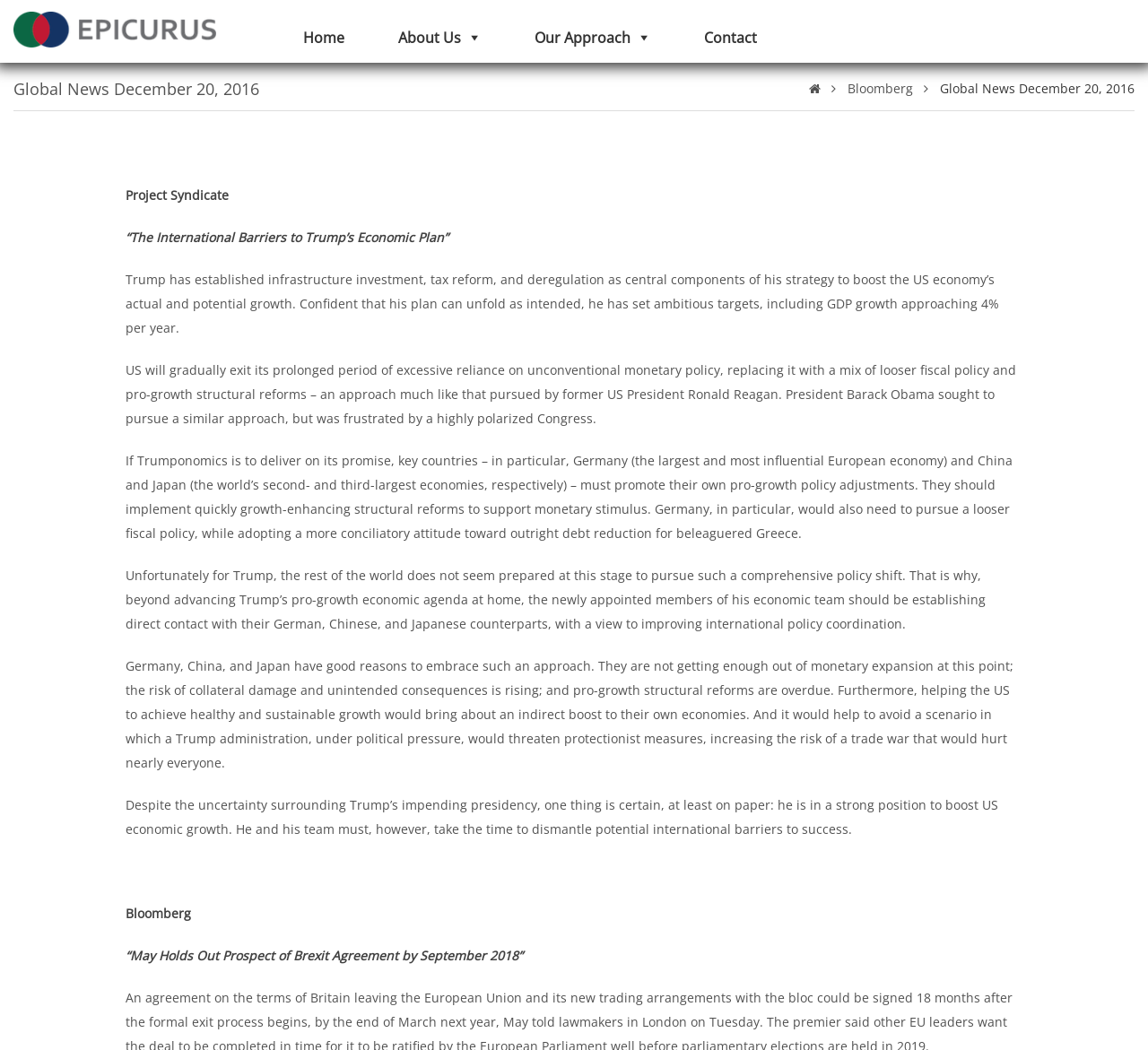What is the principal heading displayed on the webpage?

Global News December 20, 2016